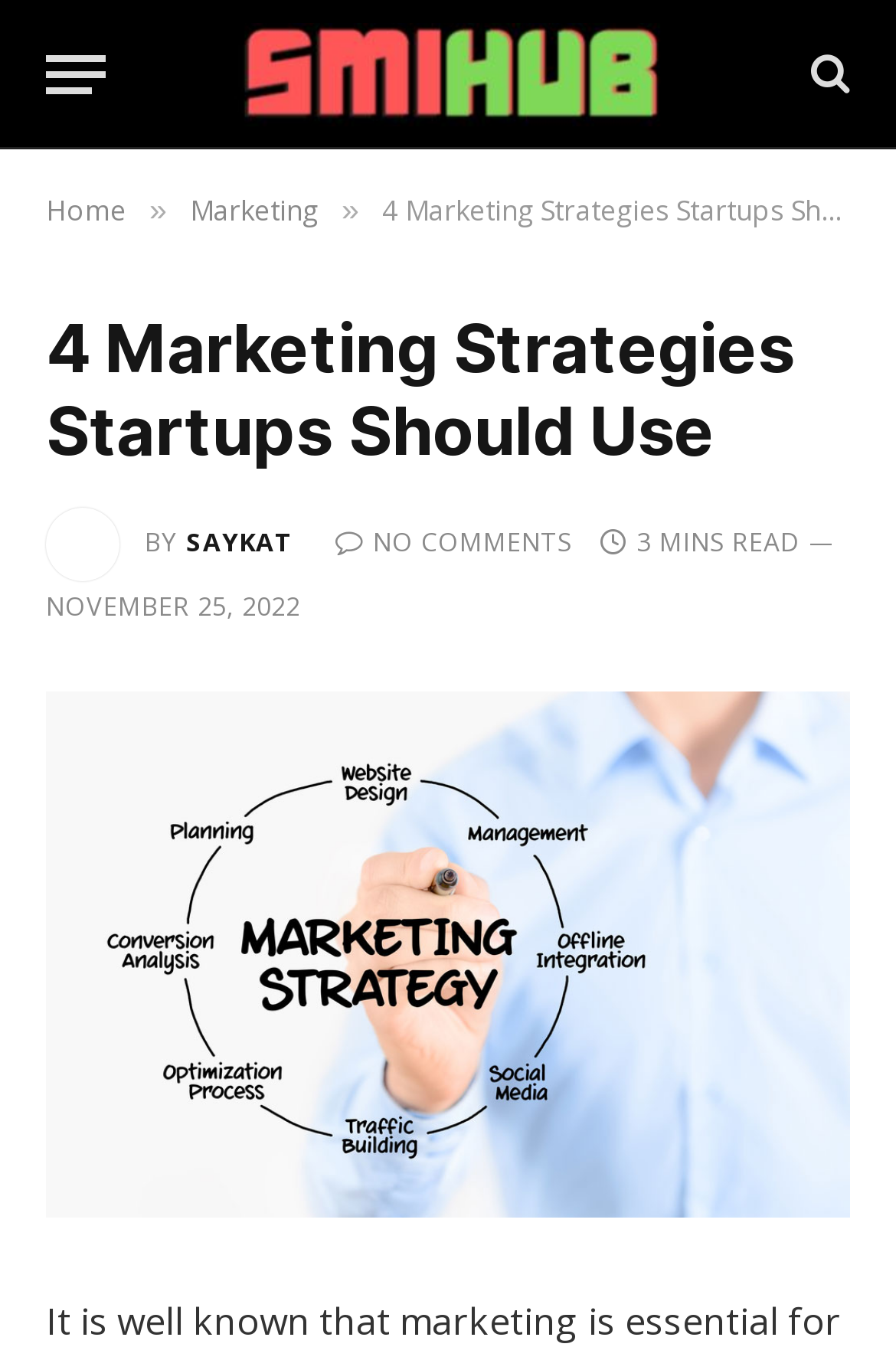Kindly determine the bounding box coordinates for the clickable area to achieve the given instruction: "Click the menu button".

[0.051, 0.017, 0.118, 0.094]